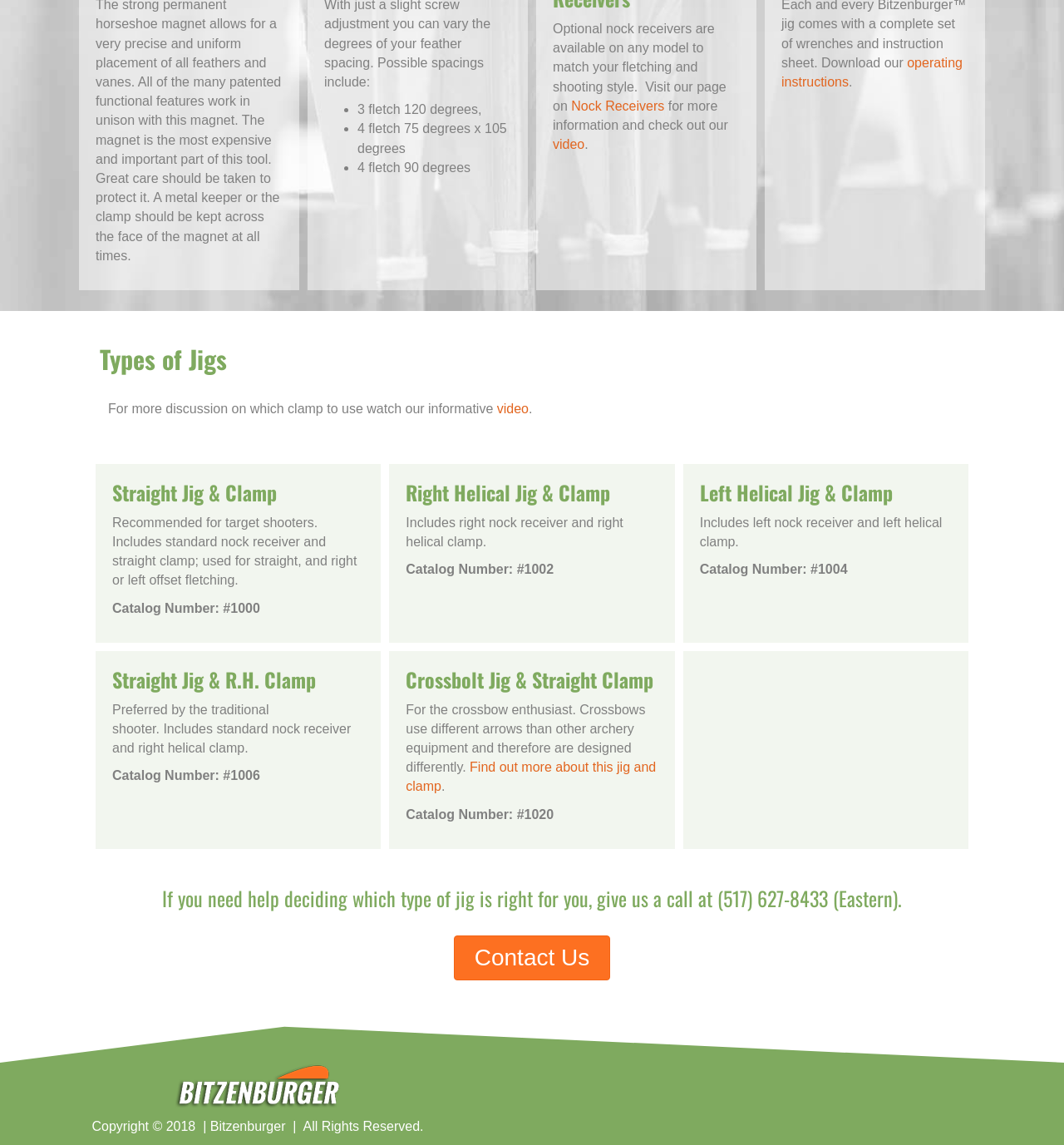Provide the bounding box for the UI element matching this description: "Nock Receivers".

[0.537, 0.086, 0.624, 0.099]